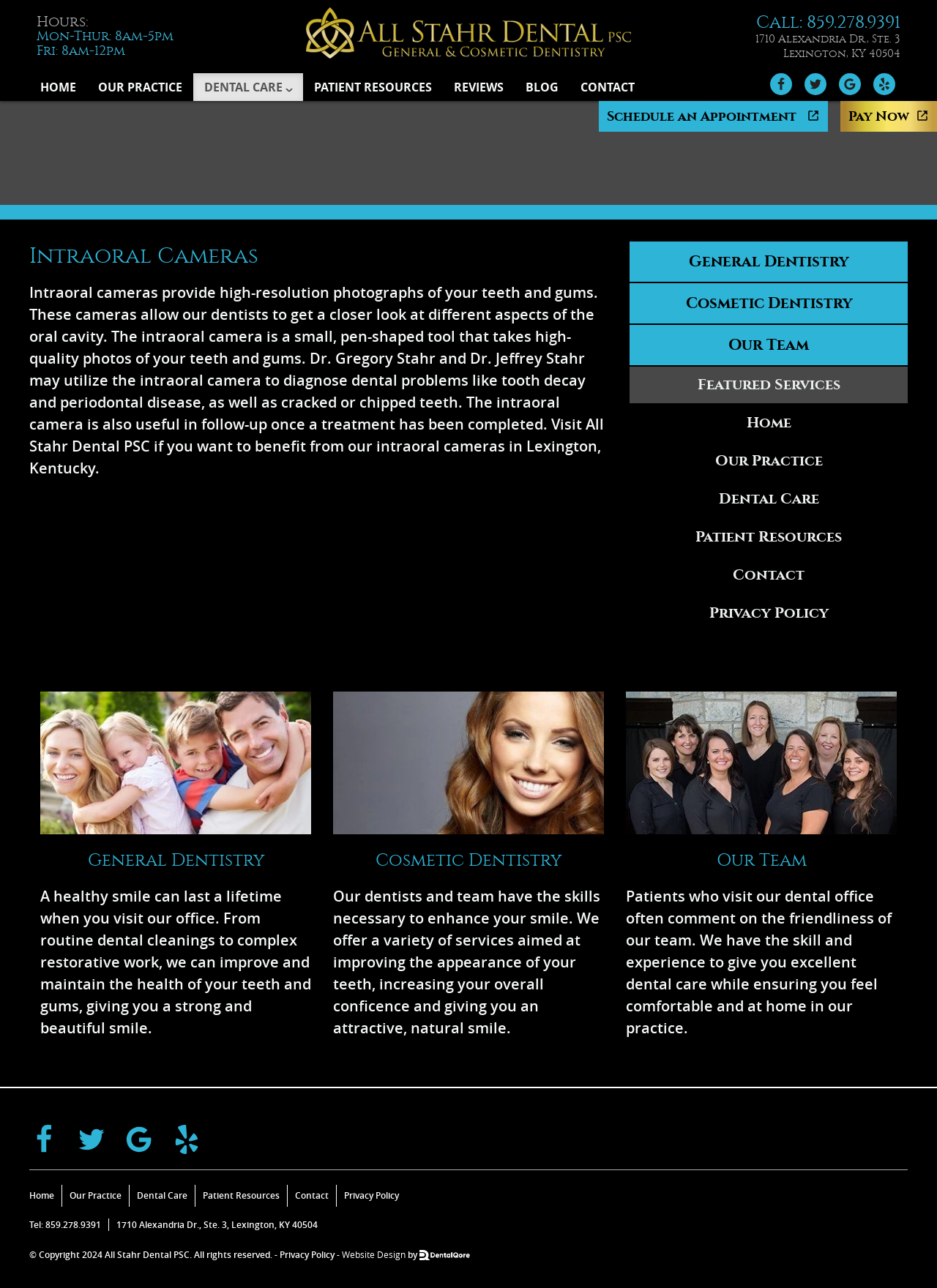Predict the bounding box of the UI element that fits this description: "Tel: 859.278.9391".

[0.031, 0.946, 0.108, 0.955]